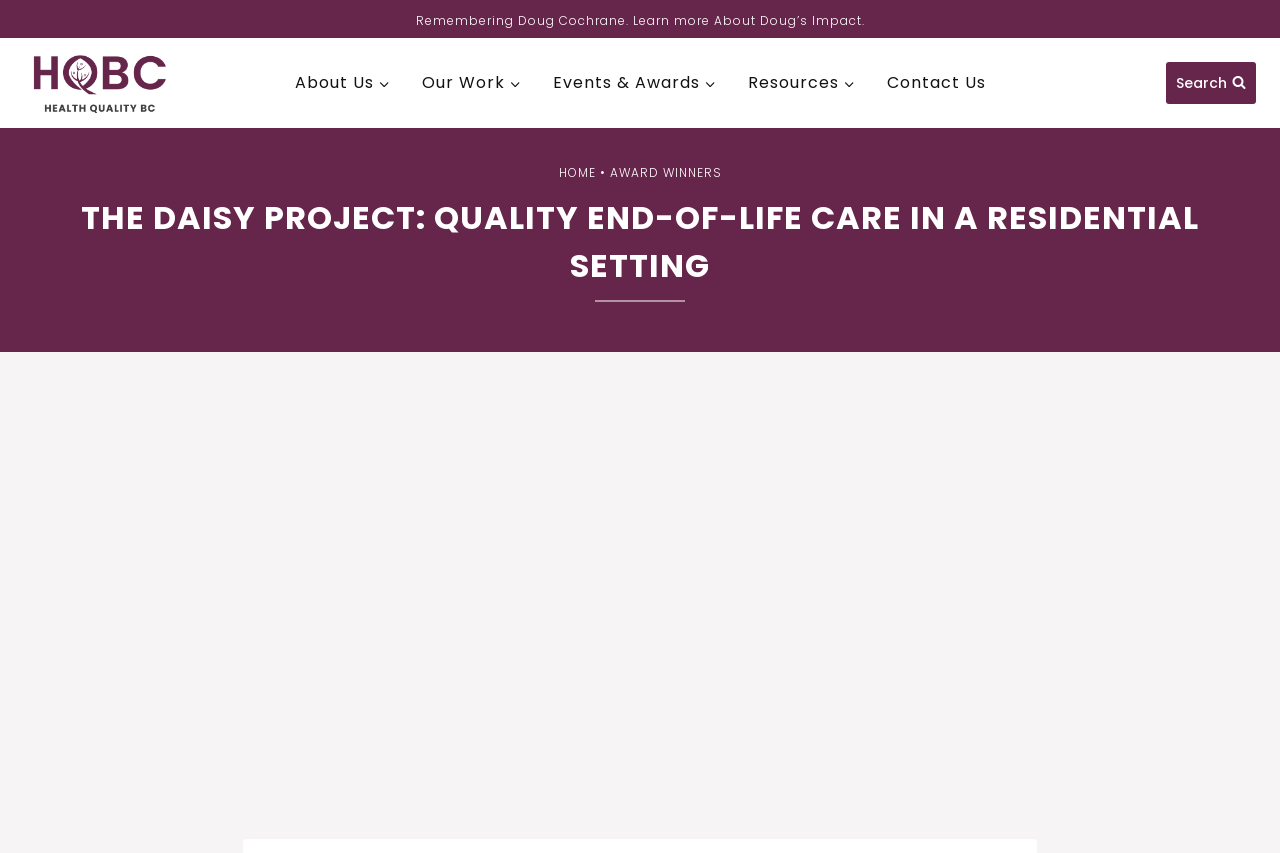Could you identify the text that serves as the heading for this webpage?

THE DAISY PROJECT: QUALITY END-OF-LIFE CARE IN A RESIDENTIAL SETTING